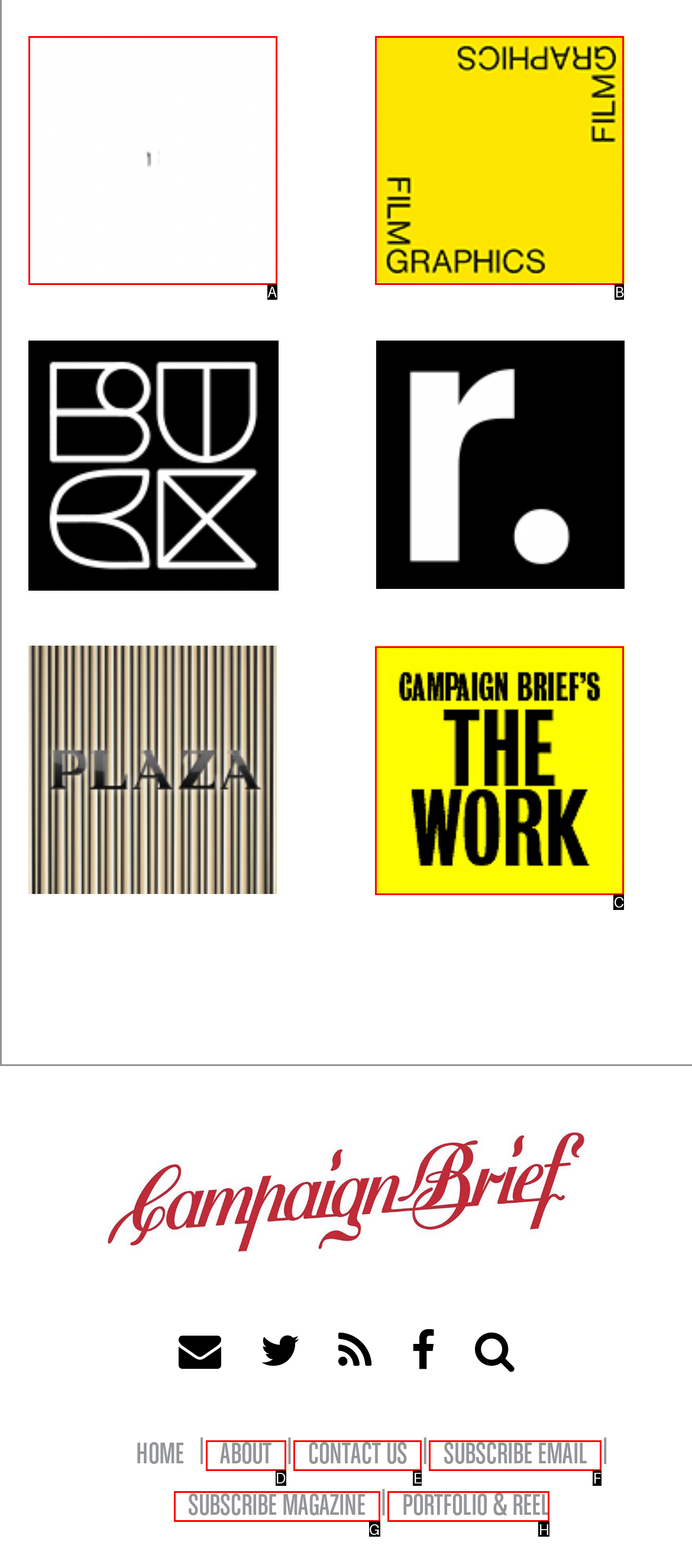From the given choices, determine which HTML element matches the description: Portfolio & Reel. Reply with the appropriate letter.

H